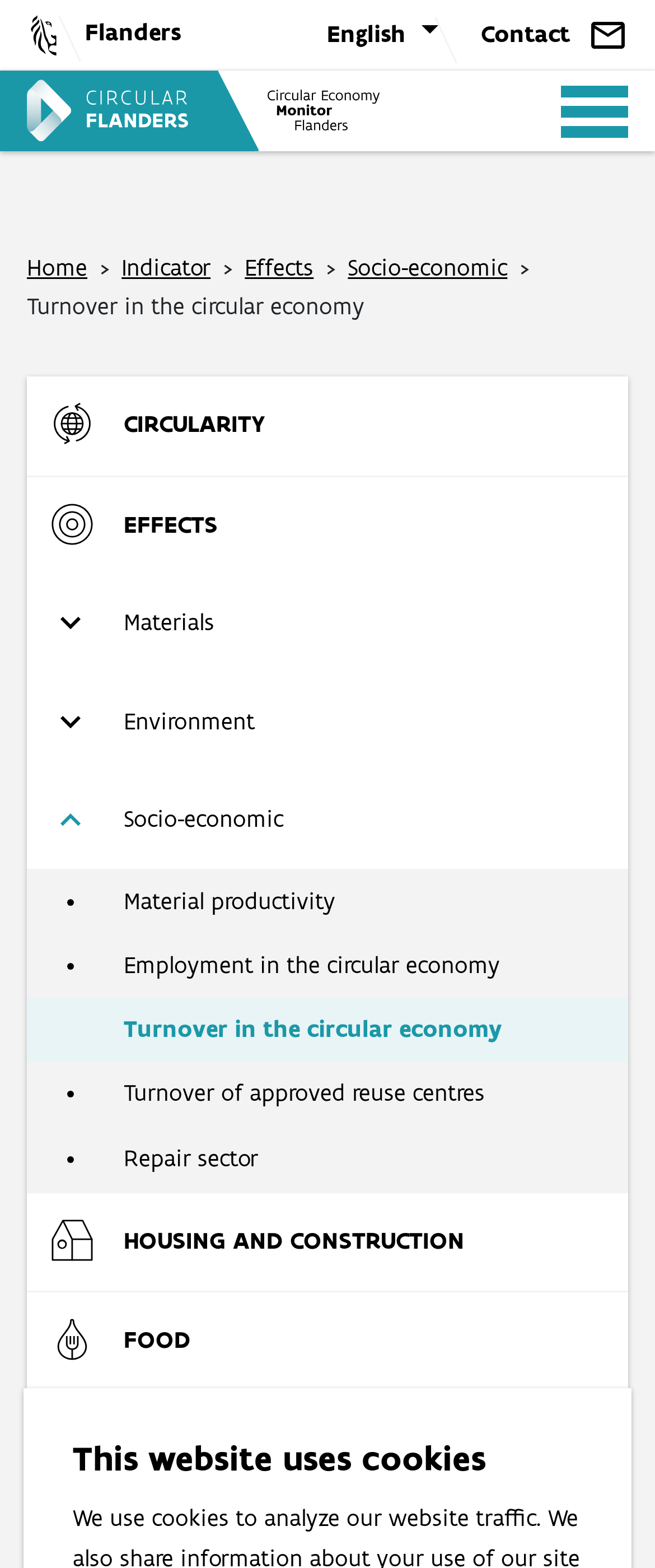Locate the bounding box coordinates of the element that should be clicked to fulfill the instruction: "Search for something".

[0.695, 0.189, 0.757, 0.208]